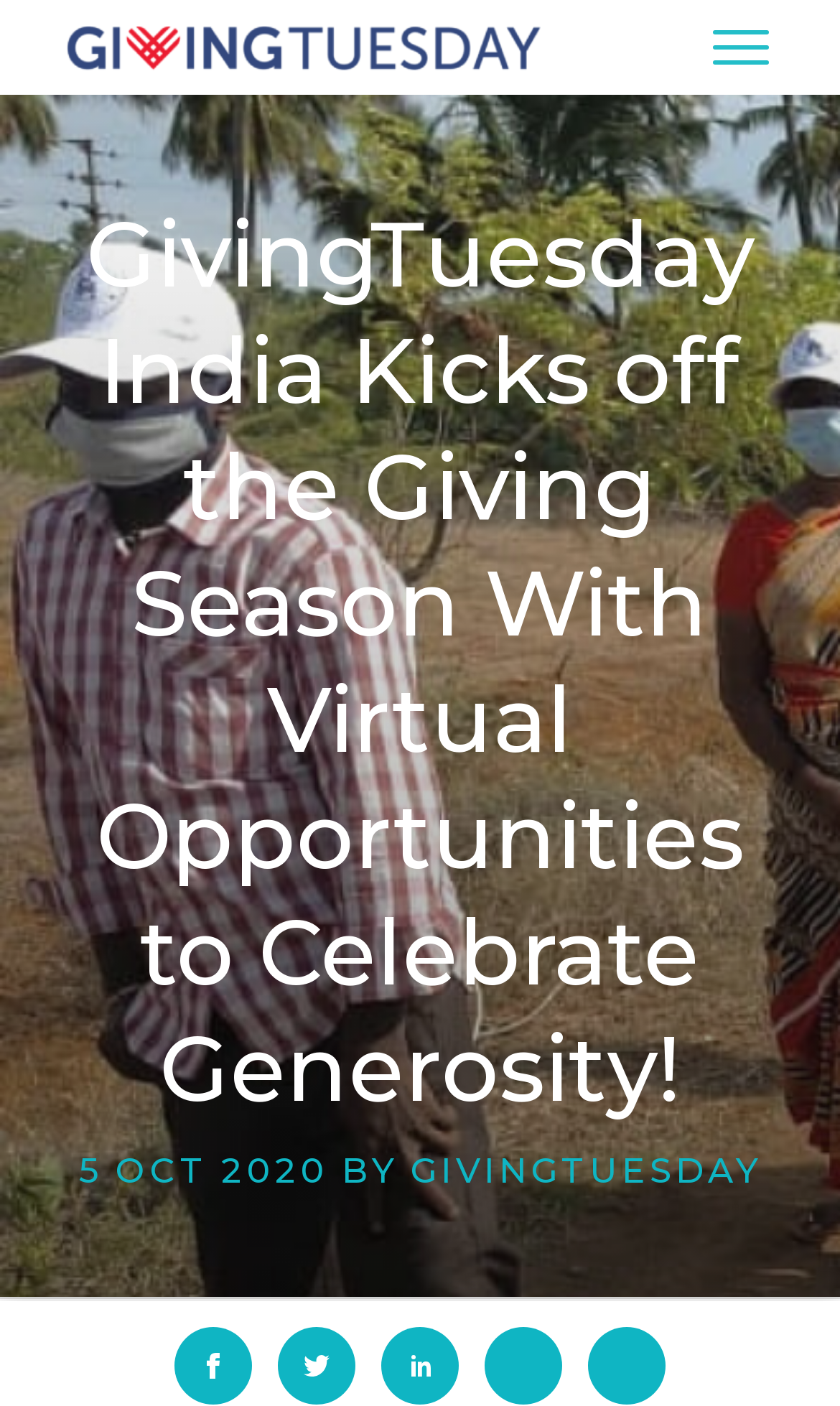What is the date of the article?
Using the information from the image, give a concise answer in one word or a short phrase.

5 OCT 2020